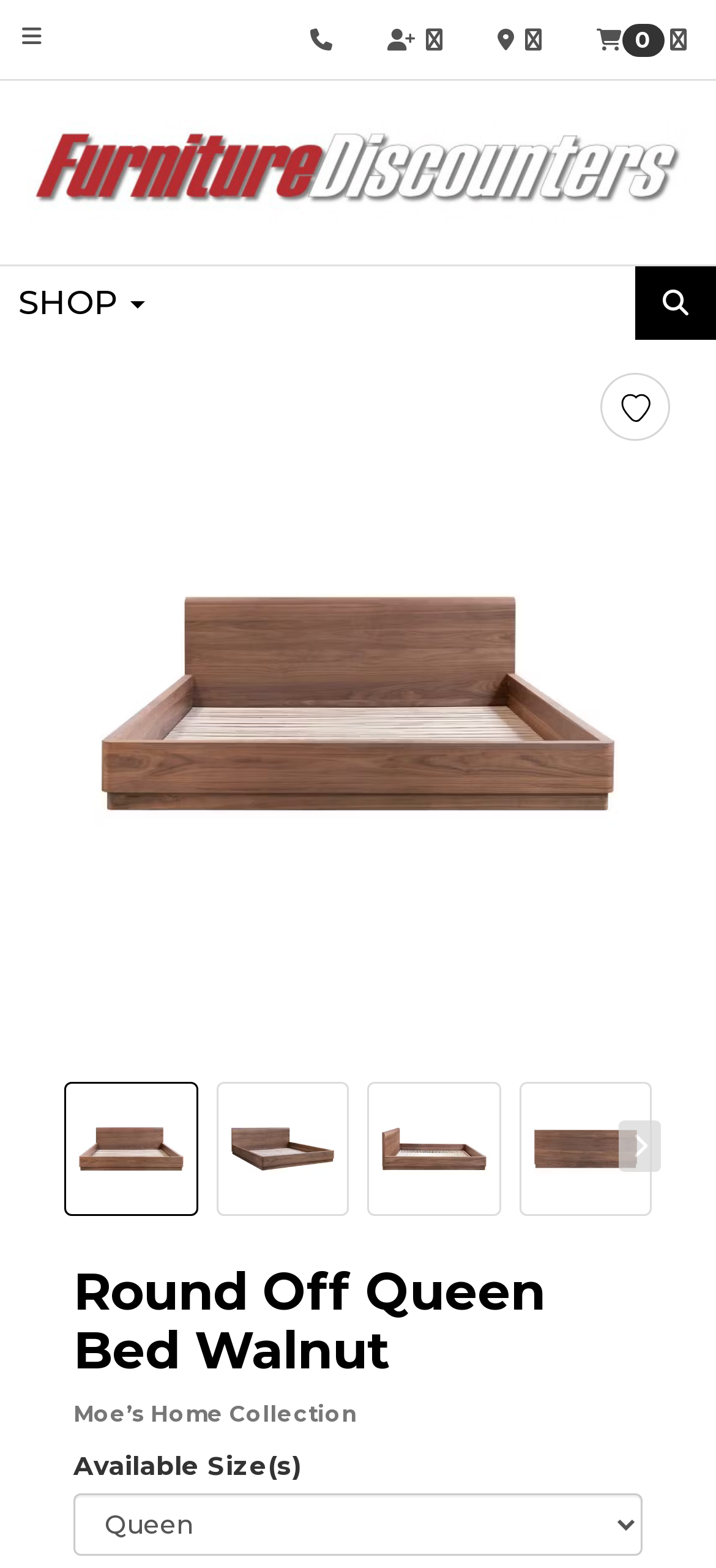Please locate the bounding box coordinates of the element that should be clicked to complete the given instruction: "Select available size".

[0.103, 0.952, 0.897, 0.992]